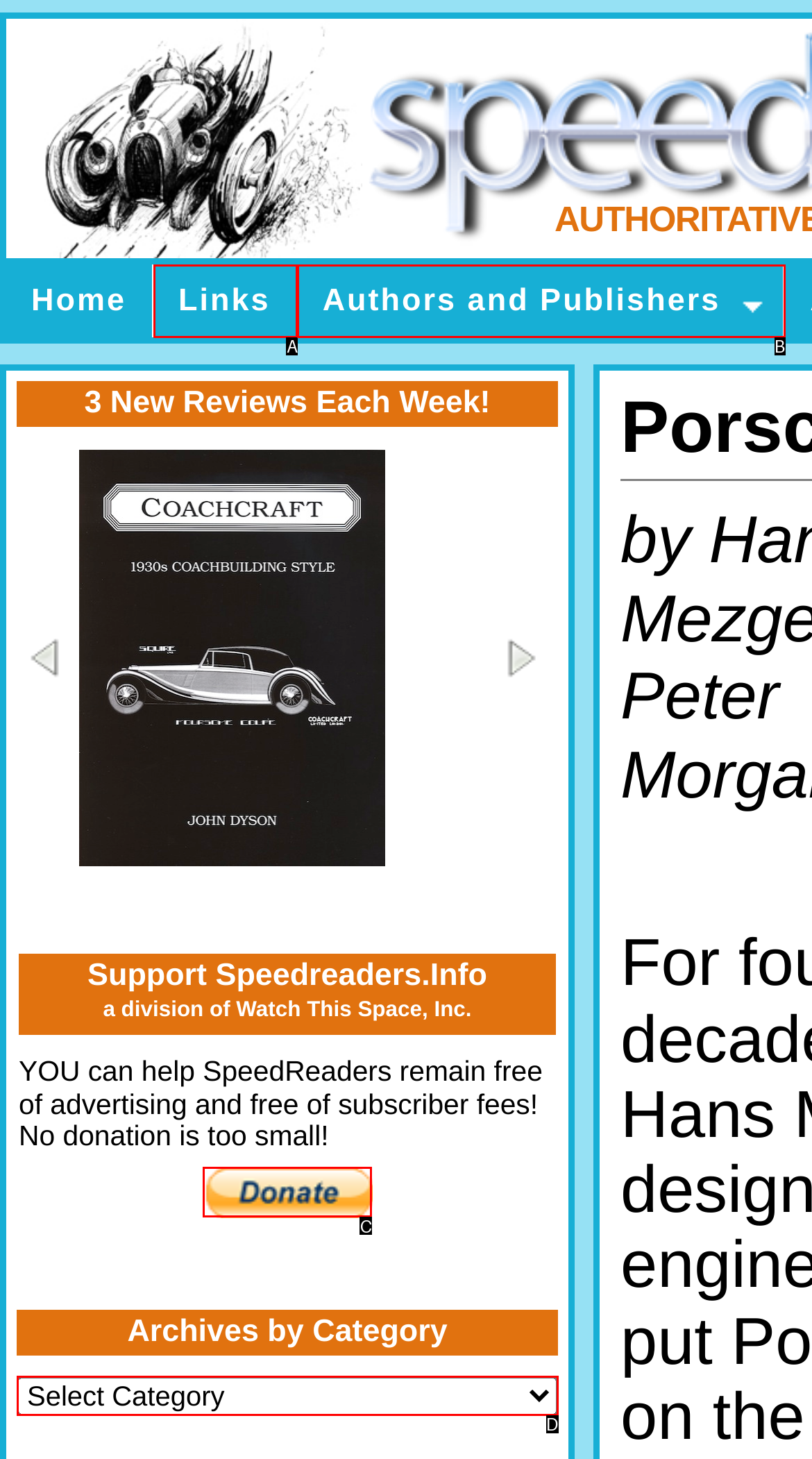Select the letter of the UI element that best matches: Authors and Publishers
Answer with the letter of the correct option directly.

B